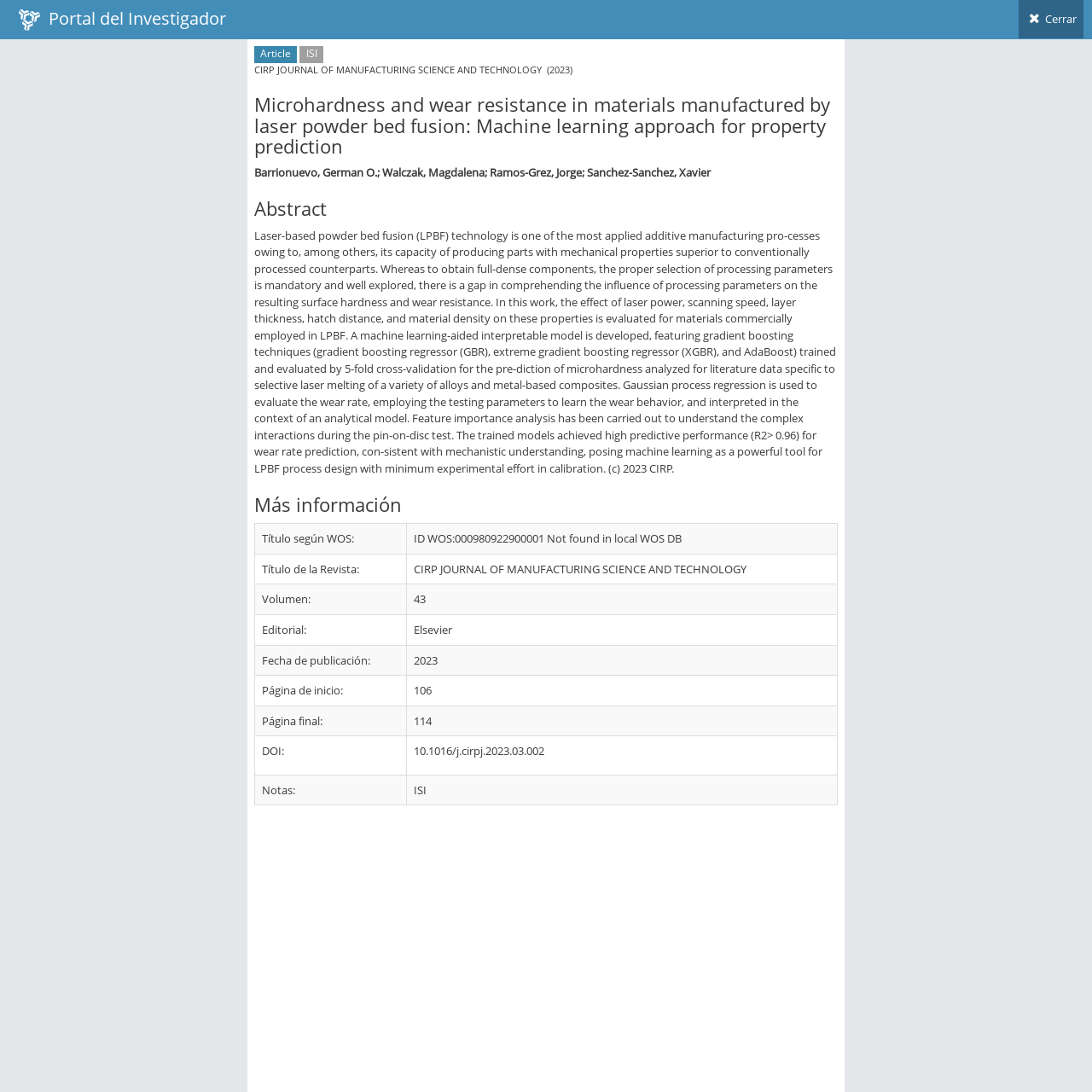Give a complete and precise description of the webpage's appearance.

This webpage appears to be a search result page for a research article. At the top left, there is a link to the "Portal del Investigador" with an icon, and at the top right, there is a link to close the current page. Below these links, there are three static text elements: "Article", "ISI", and the title of the journal "CIRP JOURNAL OF MANUFACTURING SCIENCE AND TECHNOLOGY" with the year "2023".

The main content of the page is a research article with a heading that reads "Microhardness and wear resistance in materials manufactured by laser powder bed fusion: Machine learning approach for property prediction". Below the heading, there are the authors' names: "Barrionuevo, German O.; Walczak, Magdalena; Ramos-Grez, Jorge; Sanchez-Sanchez, Xavier". 

The abstract of the article is presented below the authors' names, which discusses the use of machine learning to predict microhardness and wear resistance in materials manufactured by laser powder bed fusion. The abstract is followed by a heading "Más información" (More information) and a table with various details about the article, including the title according to WOS, ID WOS, title of the journal, volume, editorial, publication date, page range, and DOI.

Overall, the webpage is organized in a clear and structured manner, with the main content of the research article presented in a logical order, and the additional details about the article provided in a table below.